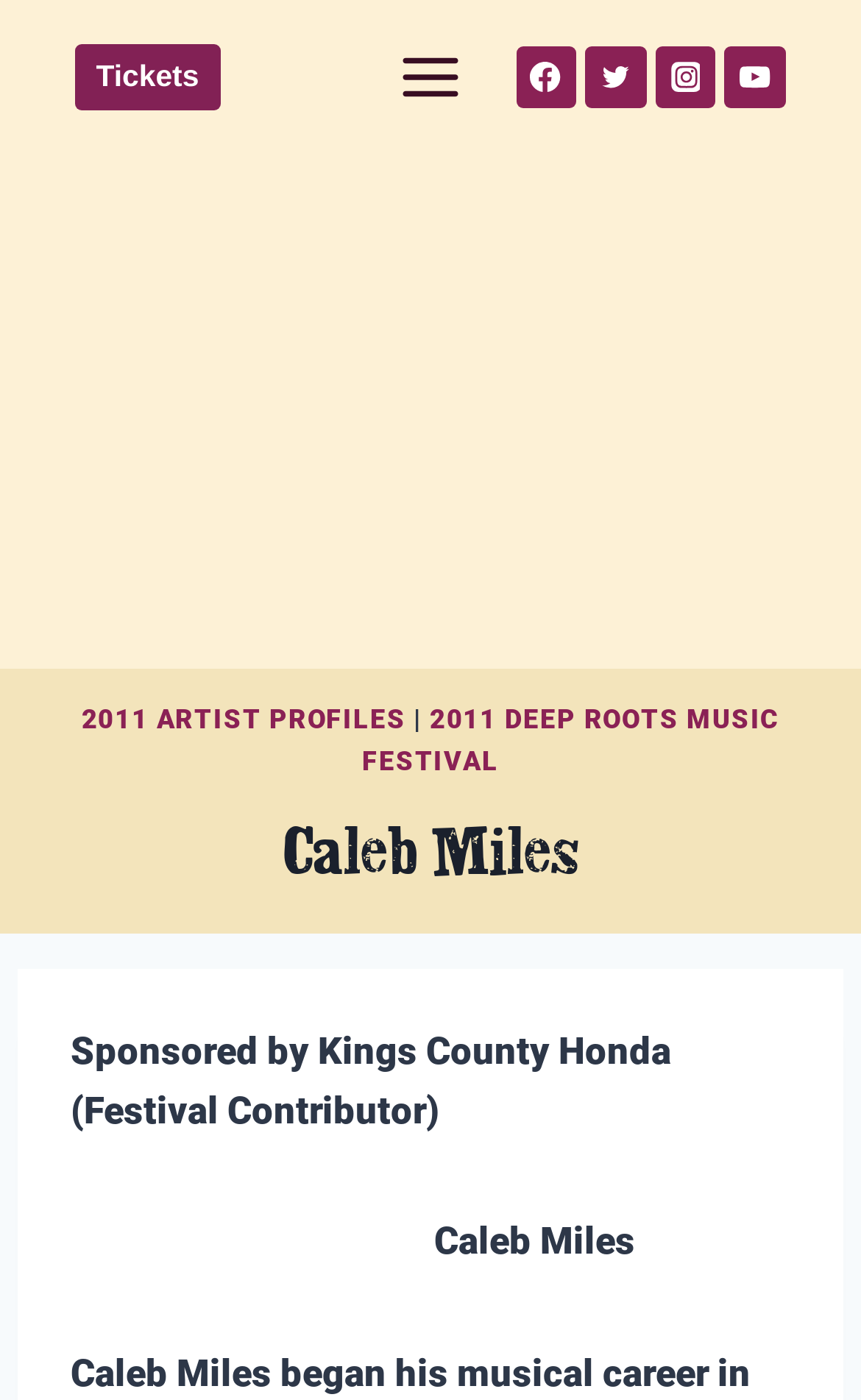How many social media links are there?
Please provide a single word or phrase in response based on the screenshot.

4